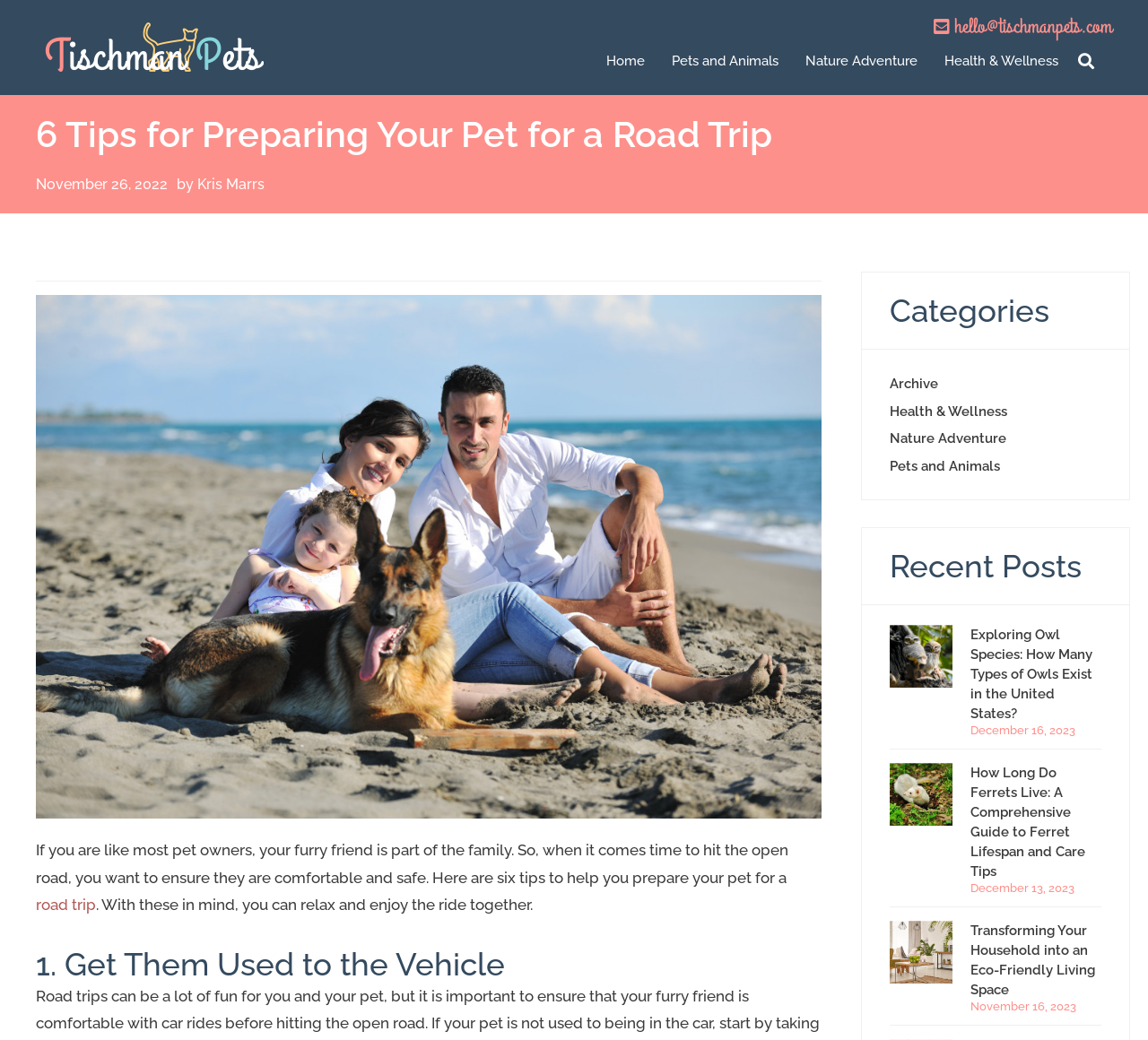Determine the bounding box of the UI element mentioned here: "alt="TischmanPets copy" title="TischmanPets copy"". The coordinates must be in the format [left, top, right, bottom] with values ranging from 0 to 1.

[0.039, 0.022, 0.23, 0.069]